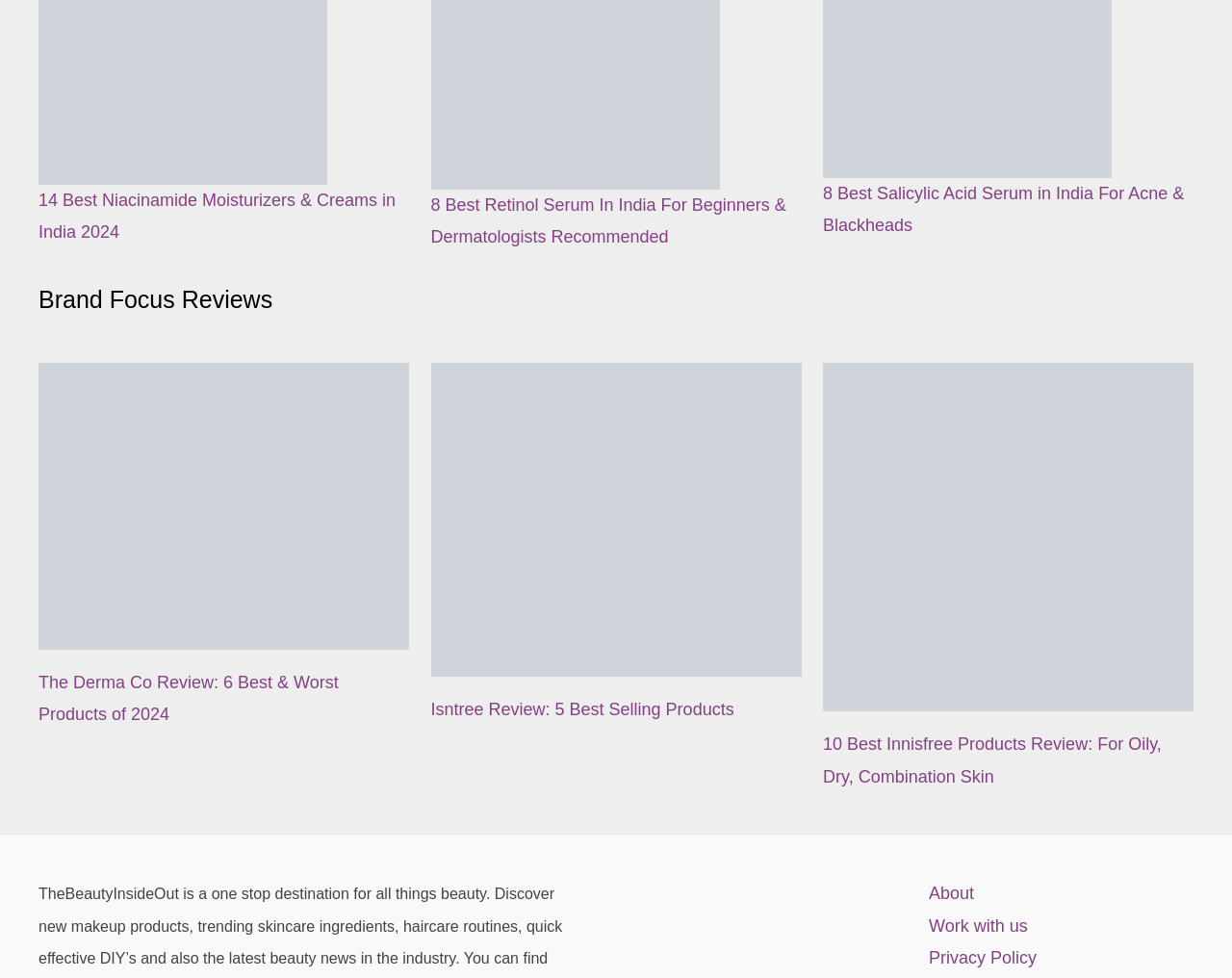Find the bounding box coordinates corresponding to the UI element with the description: "About". The coordinates should be formatted as [left, top, right, bottom], with values as floats between 0 and 1.

[0.754, 0.898, 0.791, 0.931]